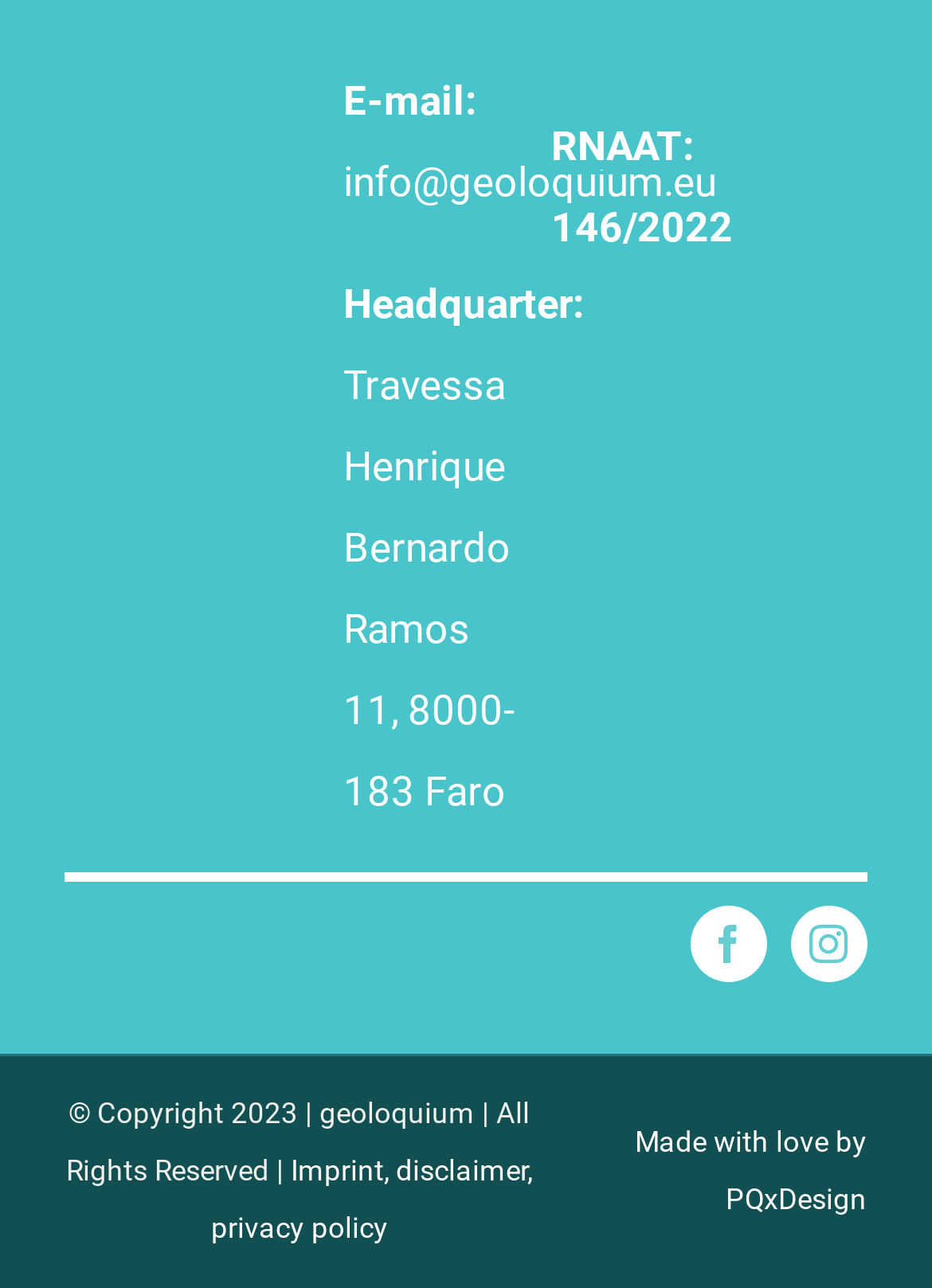Please determine the bounding box of the UI element that matches this description: Imprint, disclaimer, privacy policy. The coordinates should be given as (top-left x, top-left y, bottom-right x, bottom-right y), with all values between 0 and 1.

[0.226, 0.896, 0.571, 0.967]